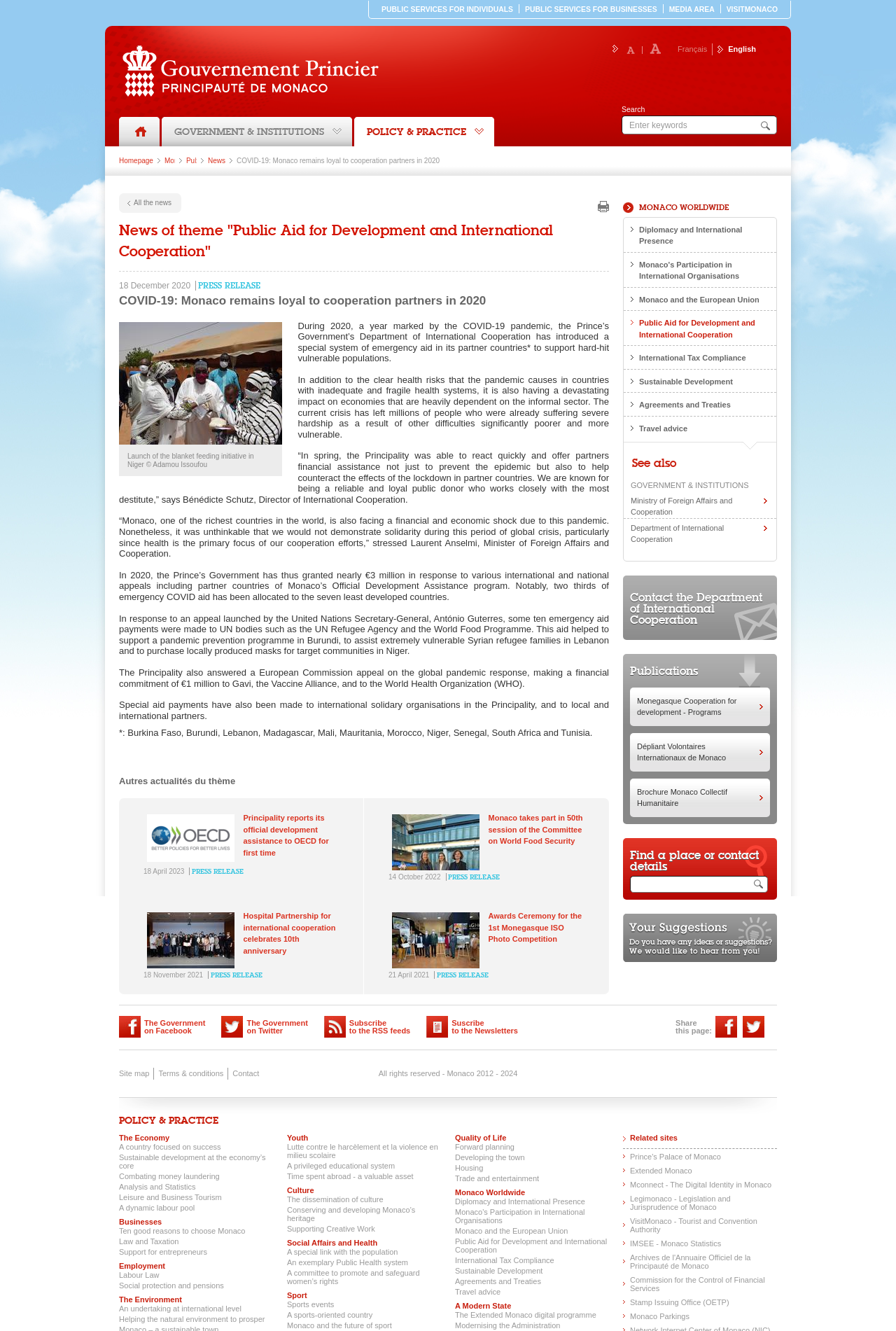Please indicate the bounding box coordinates of the element's region to be clicked to achieve the instruction: "Go to language selector". Provide the coordinates as four float numbers between 0 and 1, i.e., [left, top, right, bottom].

[0.14, 0.214, 0.172, 0.243]